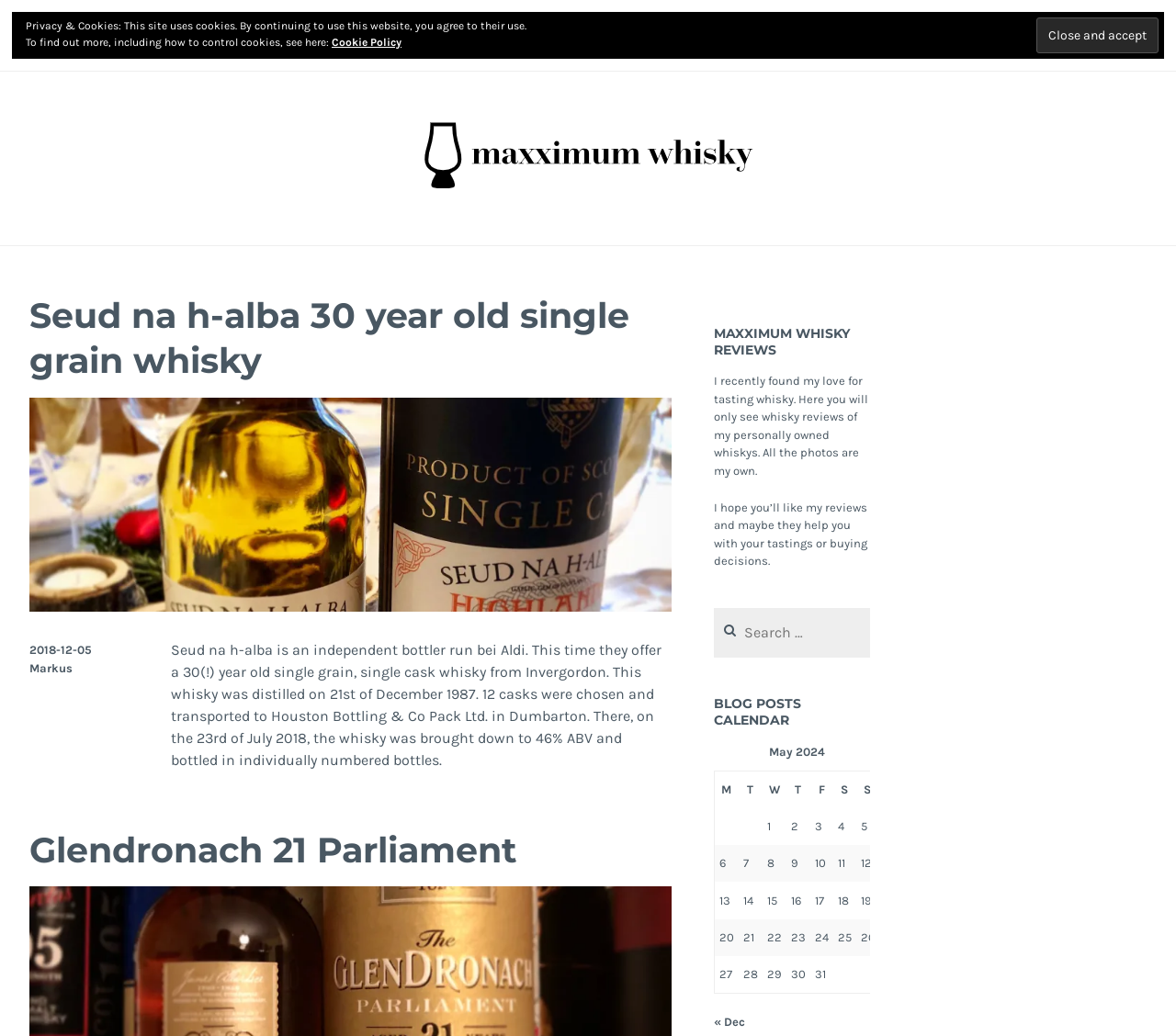Identify the bounding box coordinates for the element you need to click to achieve the following task: "Go to the ABOUT page". Provide the bounding box coordinates as four float numbers between 0 and 1, in the form [left, top, right, bottom].

[0.171, 0.023, 0.211, 0.046]